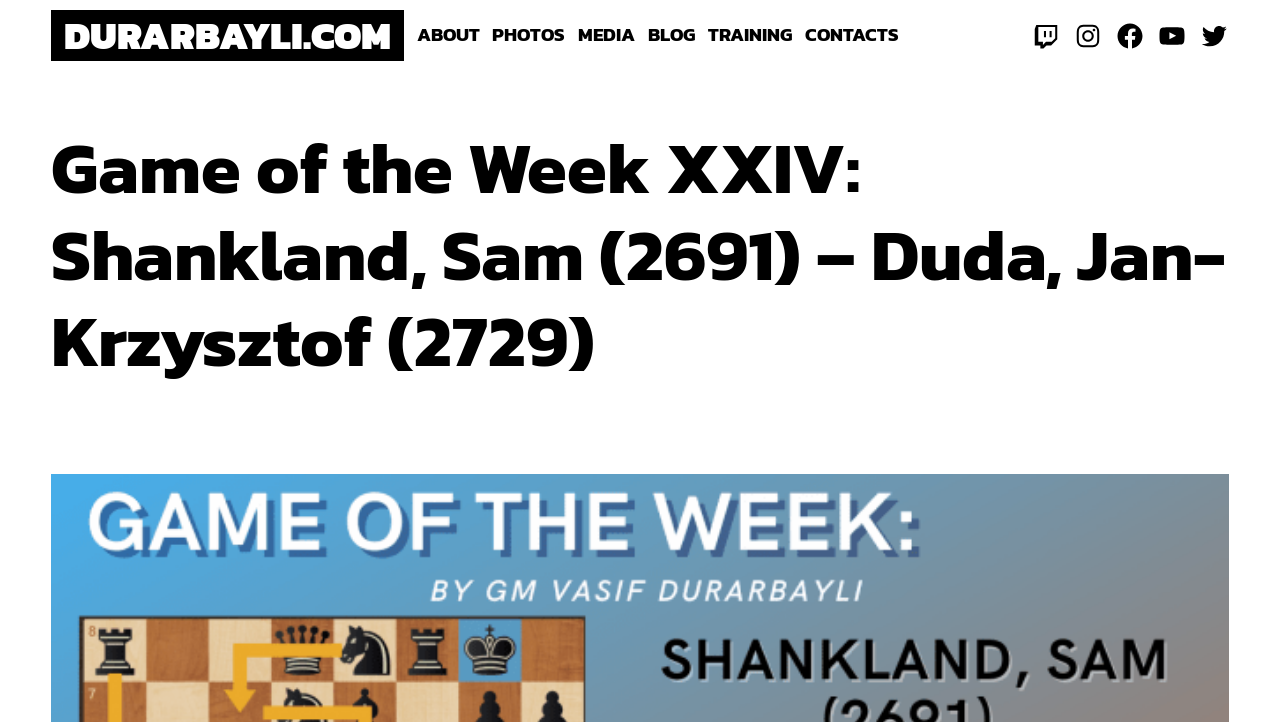How many main menu items are there?
Please look at the screenshot and answer in one word or a short phrase.

6